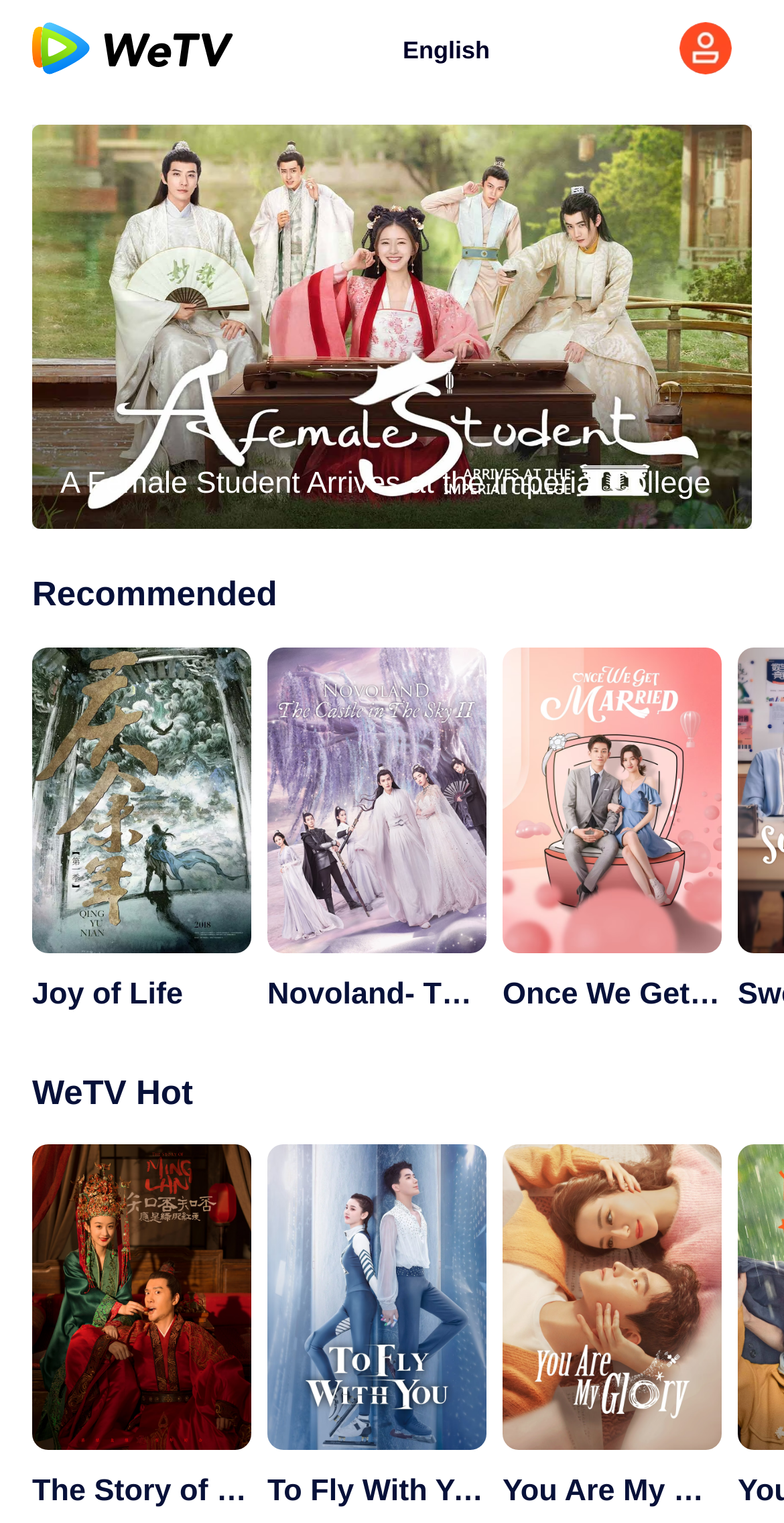Find the bounding box coordinates for the element described here: "Joy of Life".

[0.041, 0.425, 0.321, 0.668]